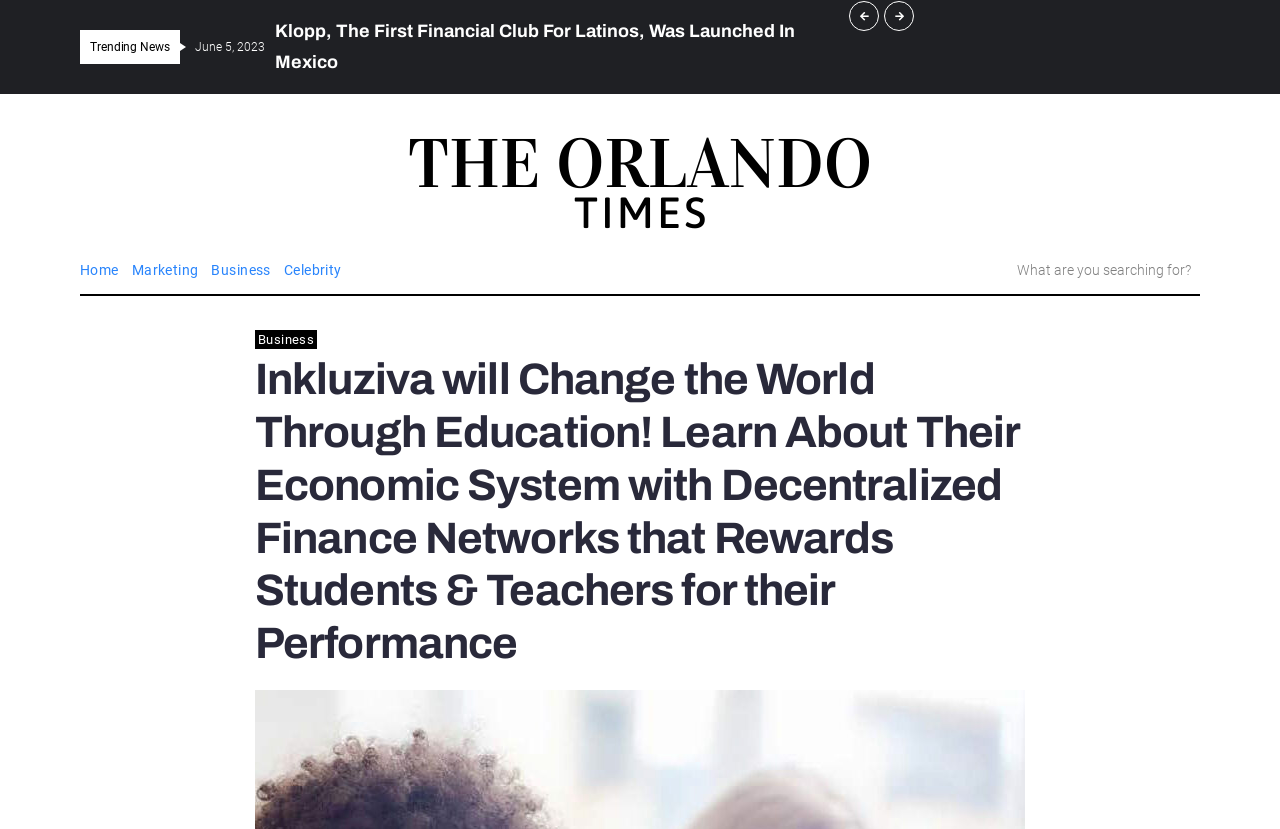Can you find the bounding box coordinates for the element to click on to achieve the instruction: "explore Business news"?

[0.165, 0.313, 0.212, 0.339]